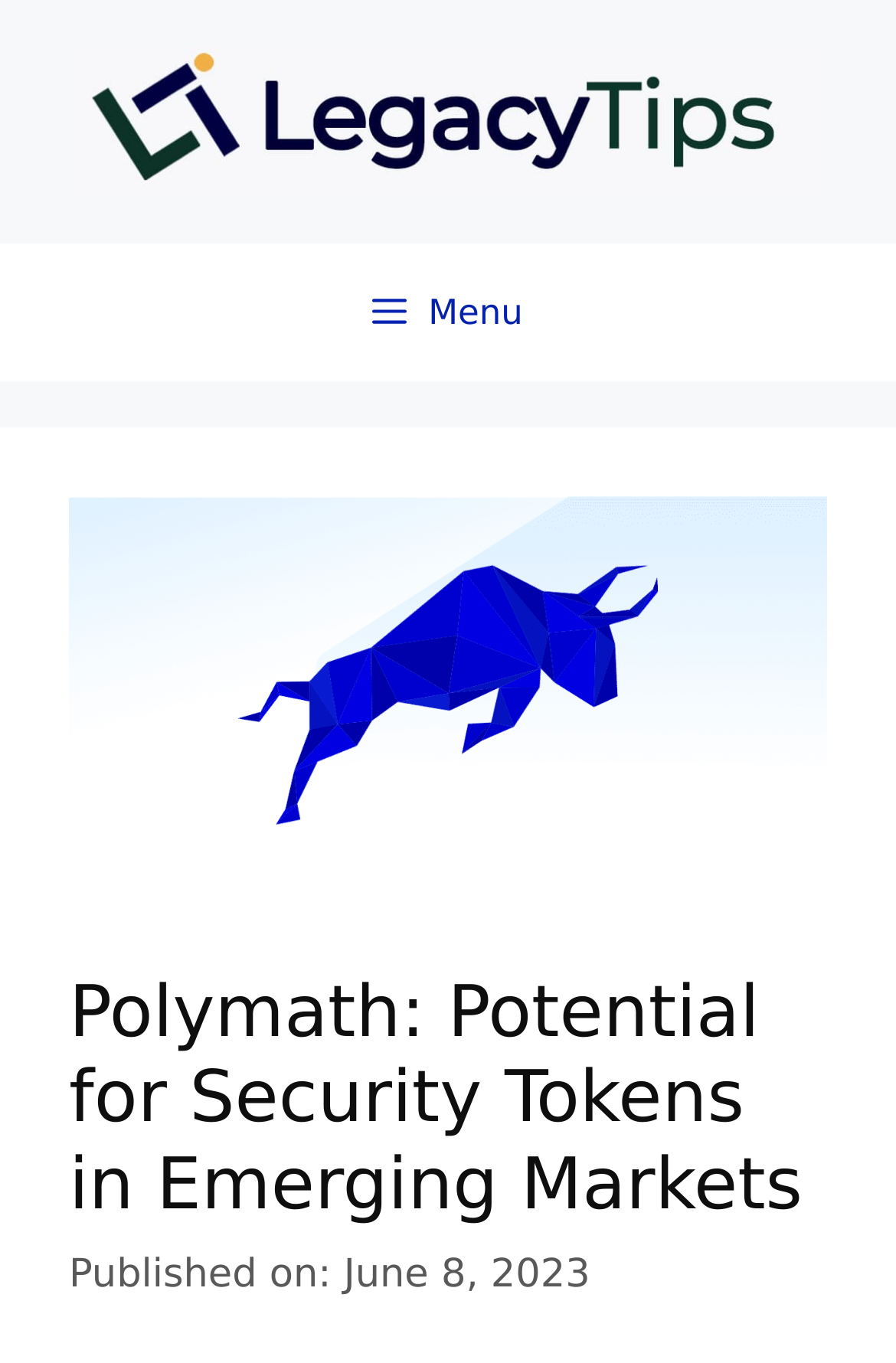Use a single word or phrase to answer the question: 
How many links are present in the banner?

1